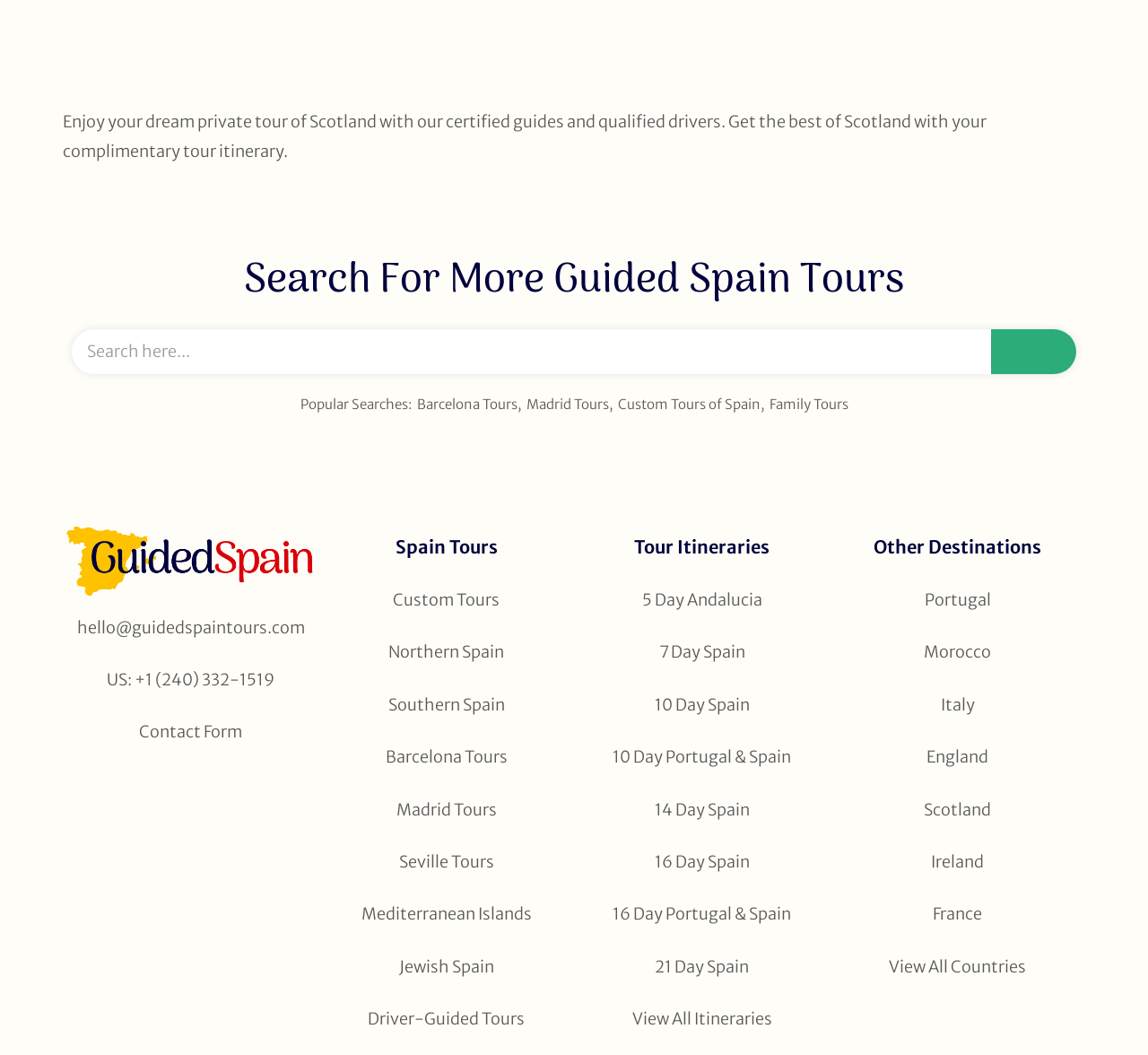Could you locate the bounding box coordinates for the section that should be clicked to accomplish this task: "Click on Barcelona Tours".

[0.363, 0.375, 0.45, 0.391]